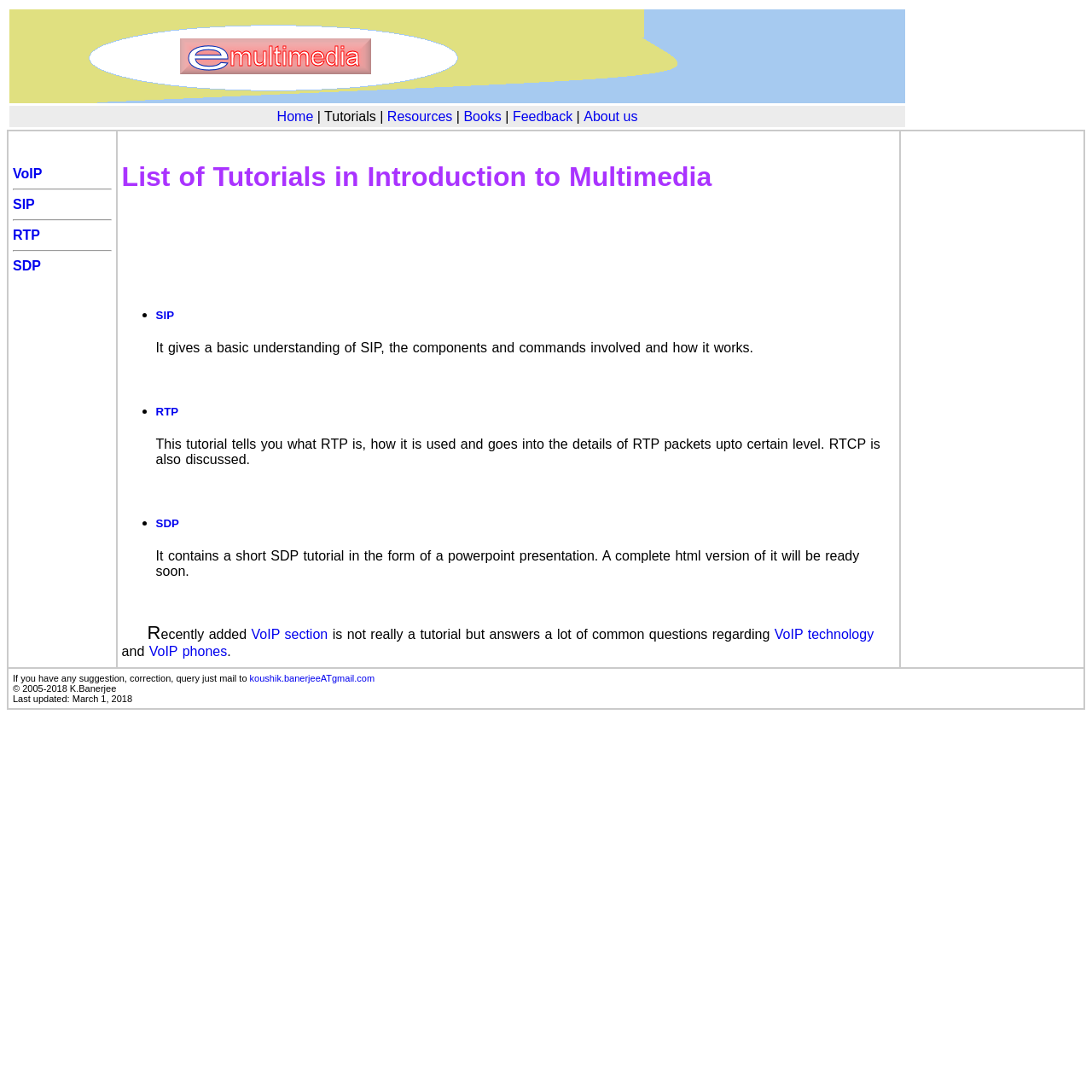What is the main topic of this webpage?
Answer the question in a detailed and comprehensive manner.

Based on the webpage structure and content, it appears that the main topic of this webpage is Internet Multimedia, which is further divided into subtopics such as SIP, RTP, SDP, and VoIP.